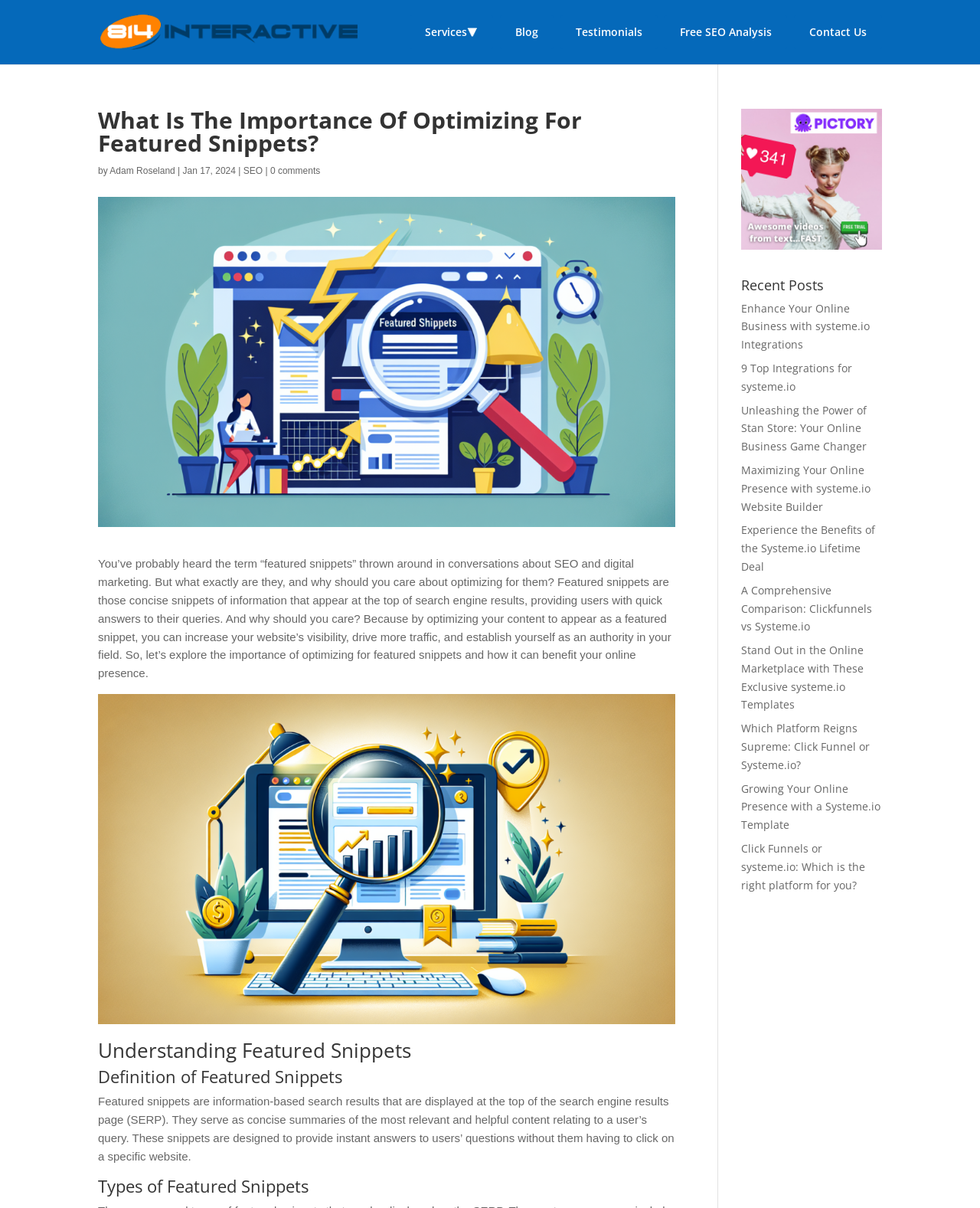Identify the bounding box coordinates of the element that should be clicked to fulfill this task: "Explore the ultimate bachelor party experience in different destinations". The coordinates should be provided as four float numbers between 0 and 1, i.e., [left, top, right, bottom].

None